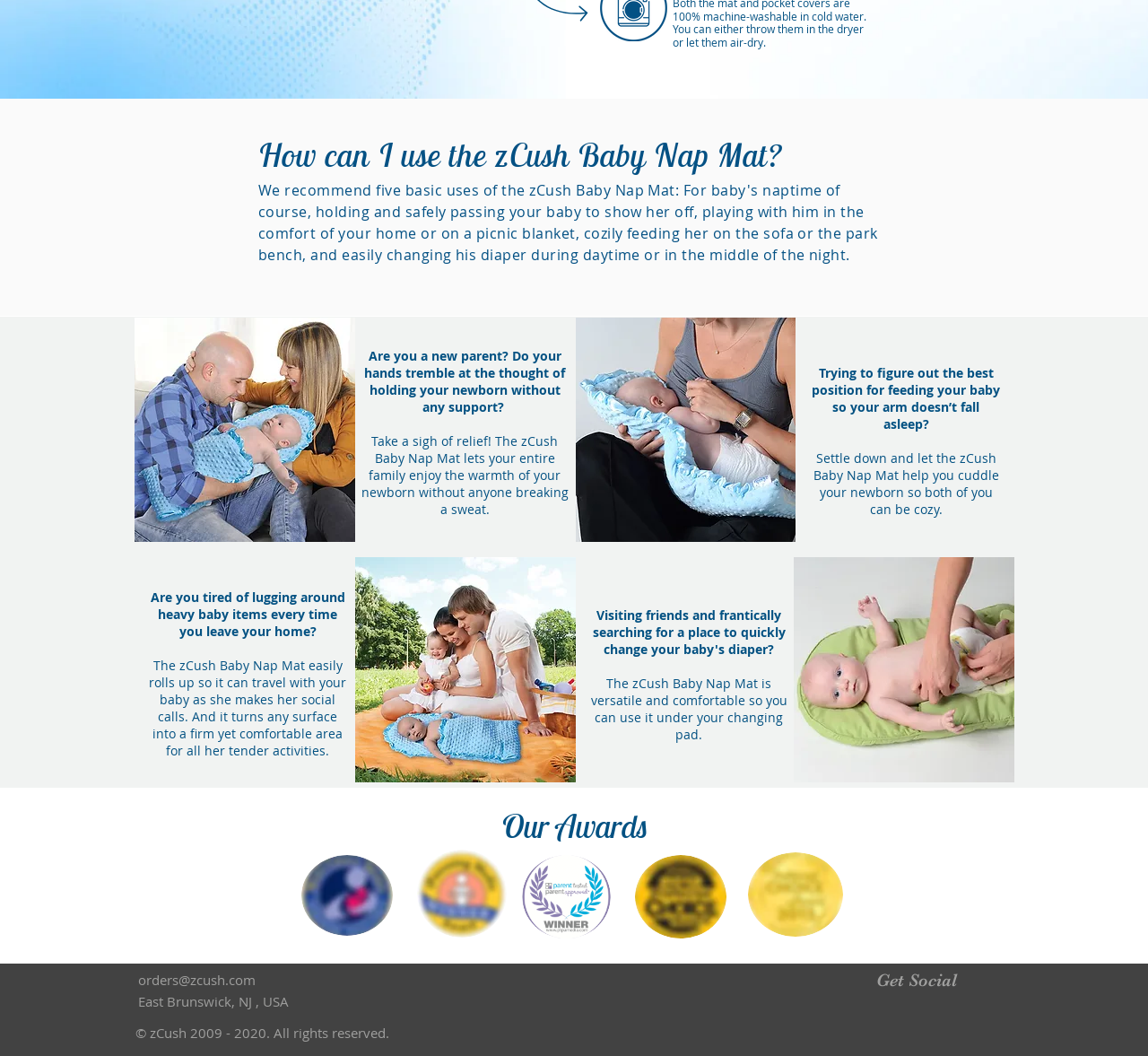Answer the question in one word or a short phrase:
What is the zCush Baby Nap Mat used for?

Supporting newborns